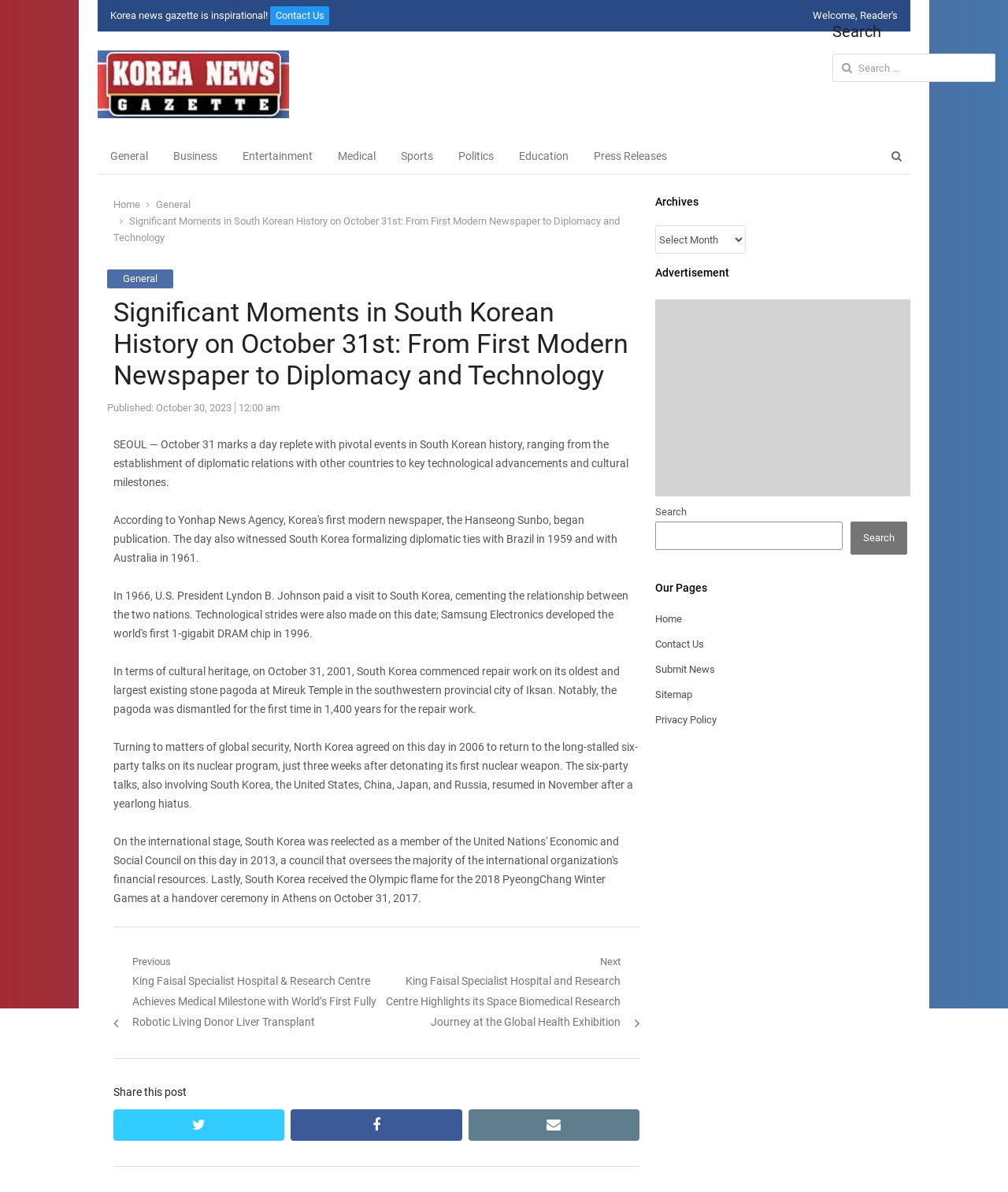Please specify the bounding box coordinates in the format (top-left x, top-left y, bottom-right x, bottom-right y), with values ranging from 0 to 1. Identify the bounding box for the UI component described as follows: title="Korea News Gazette"

[0.097, 0.042, 0.286, 0.099]